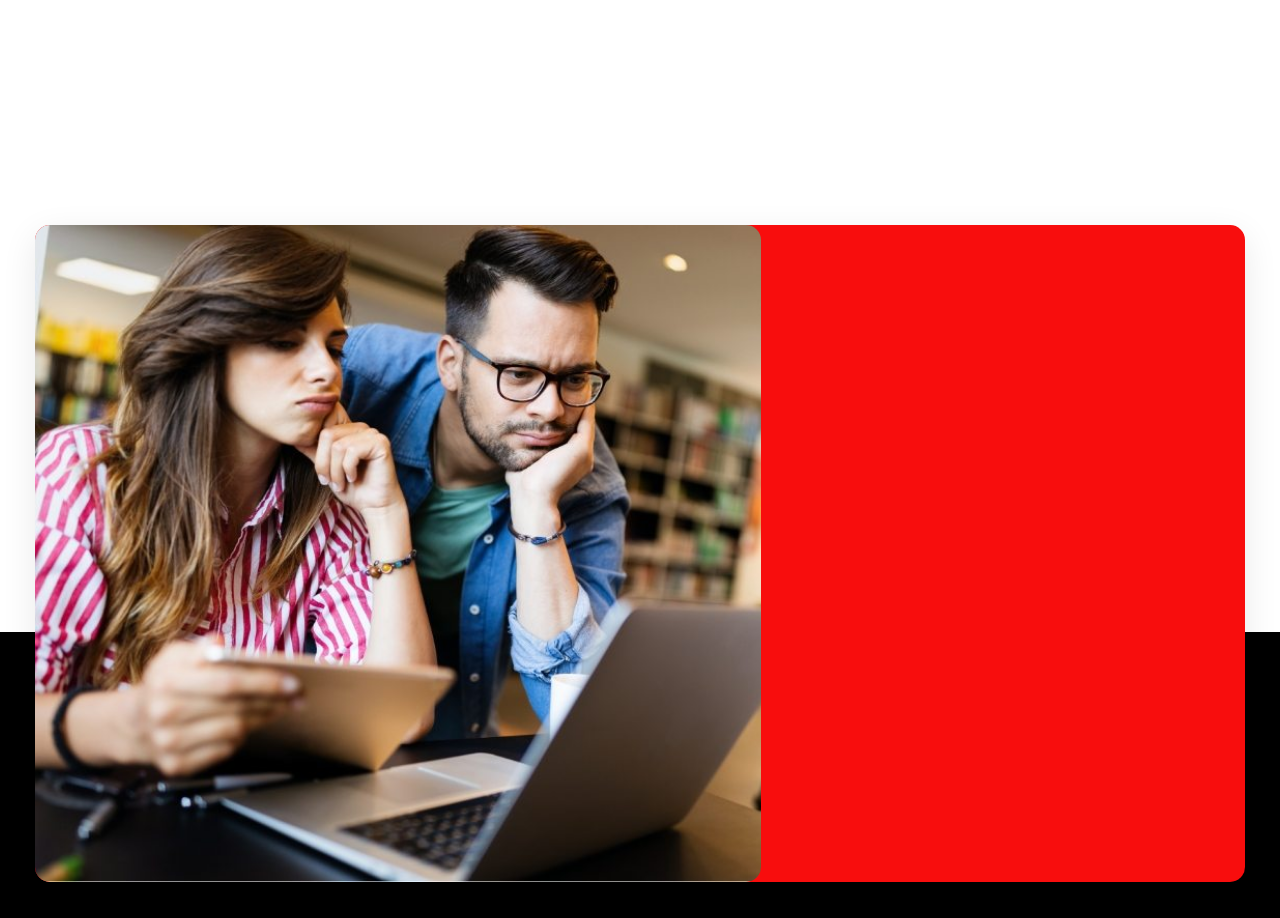Provide a short answer using a single word or phrase for the following question: 
What is the position of the 'Email' field relative to the 'Name' field?

To the right